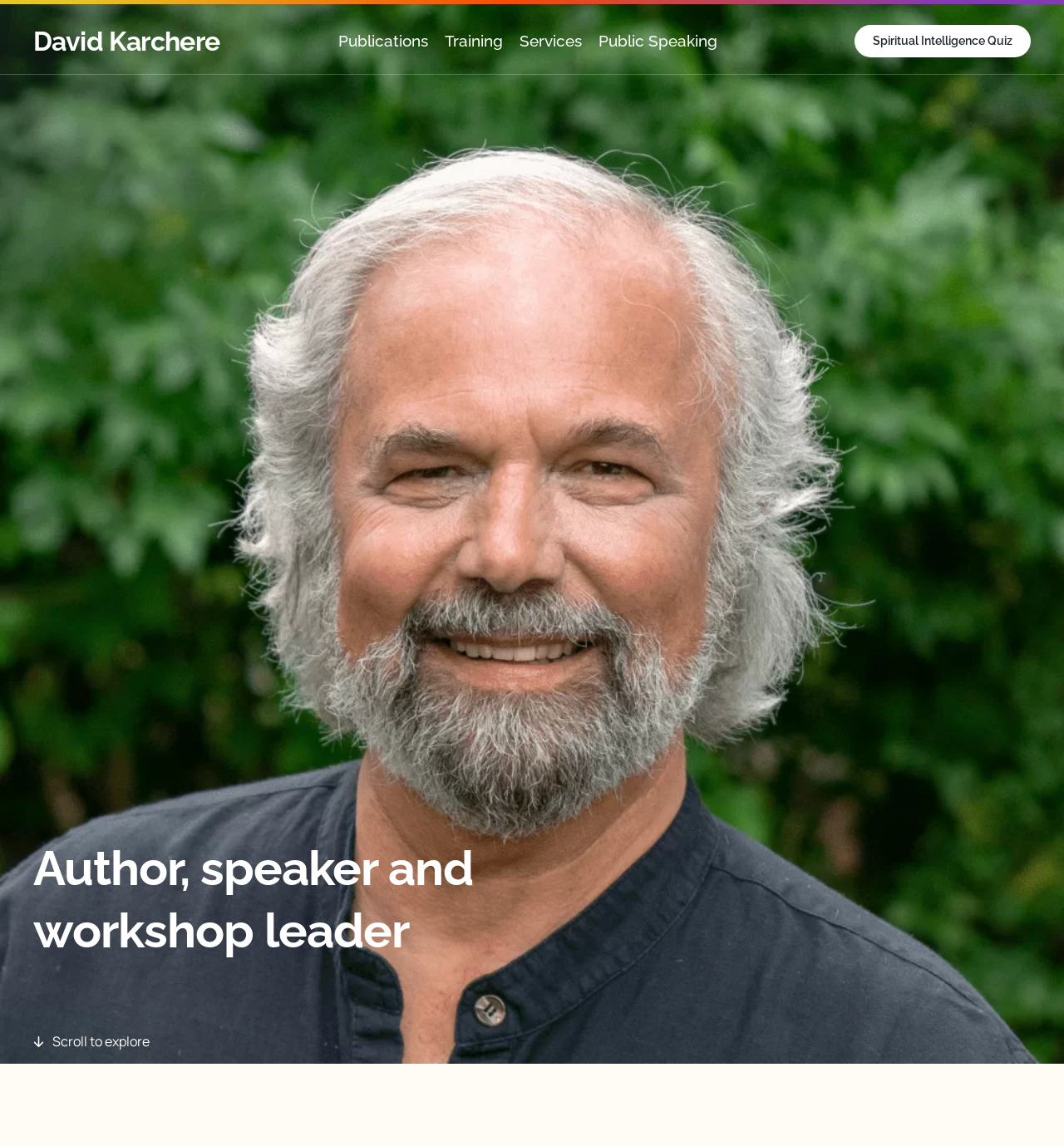What is the relationship between the links 'Publications', 'Training', 'Services', and 'Public Speaking'?
Please give a well-detailed answer to the question.

These links are placed together on the webpage, suggesting that they are related to each other and represent different categories of David Karchere's work, such as his publications, training services, and public speaking engagements.